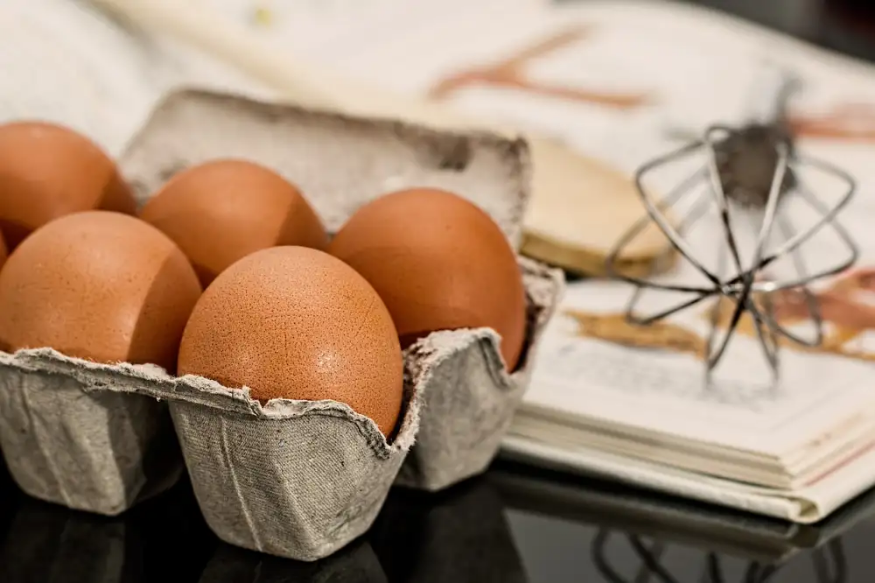What is partially visible in the background?
Make sure to answer the question with a detailed and comprehensive explanation.

The caption describes the scene as being set against a backdrop of culinary activity, with an open cookbook partially visible, displaying handwritten recipes and techniques, which directly answers the question.